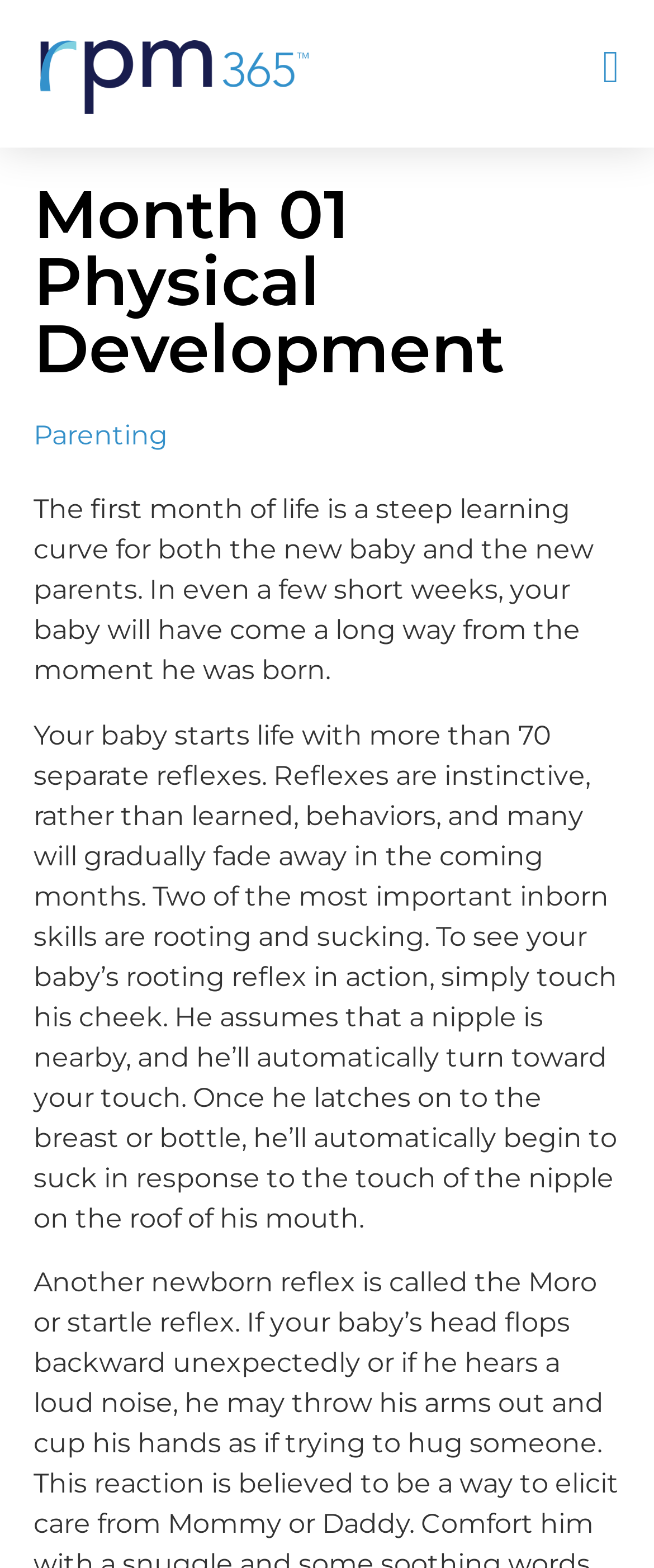What is the logo of this website?
Please respond to the question with as much detail as possible.

The logo of this website is RPM365, which can be inferred from the image element with the description 'rpm365_Logo_Horiz_562x156' located at the top left corner of the webpage.